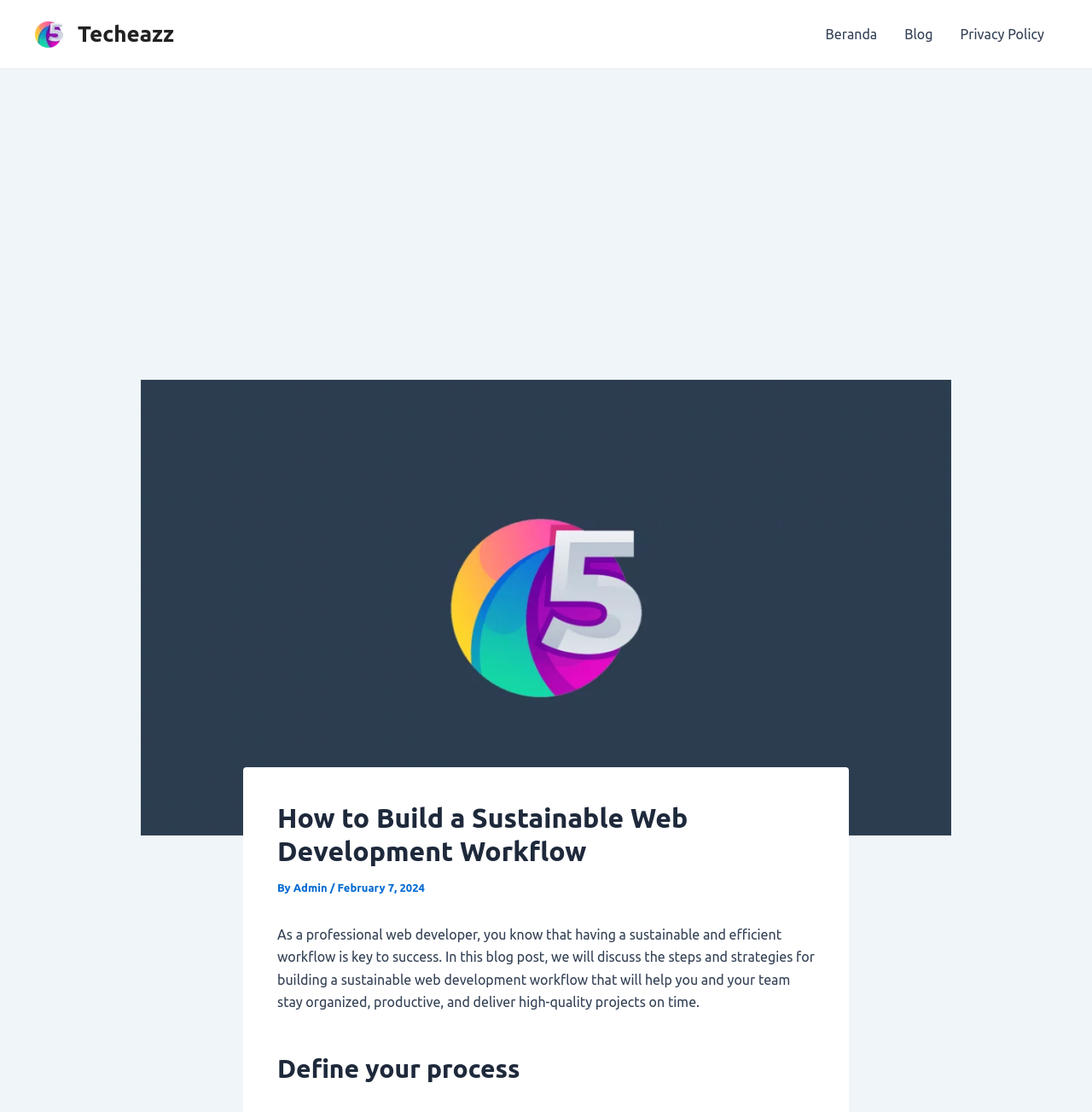Based on the element description, predict the bounding box coordinates (top-left x, top-left y, bottom-right x, bottom-right y) for the UI element in the screenshot: Privacy Policy

[0.867, 0.0, 0.969, 0.061]